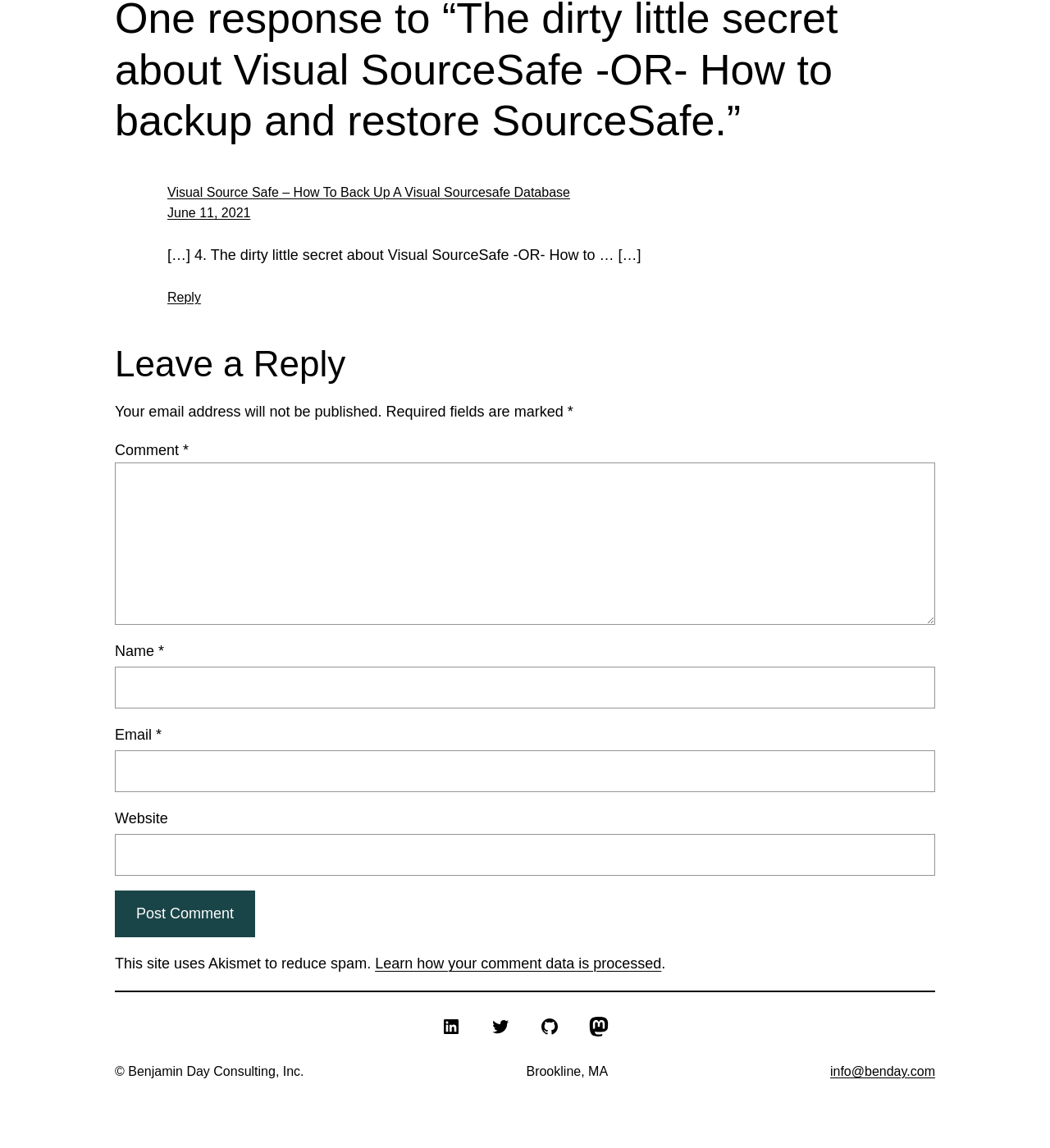Find the bounding box coordinates of the clickable area required to complete the following action: "Click the 'Post Comment' button".

[0.109, 0.776, 0.243, 0.817]